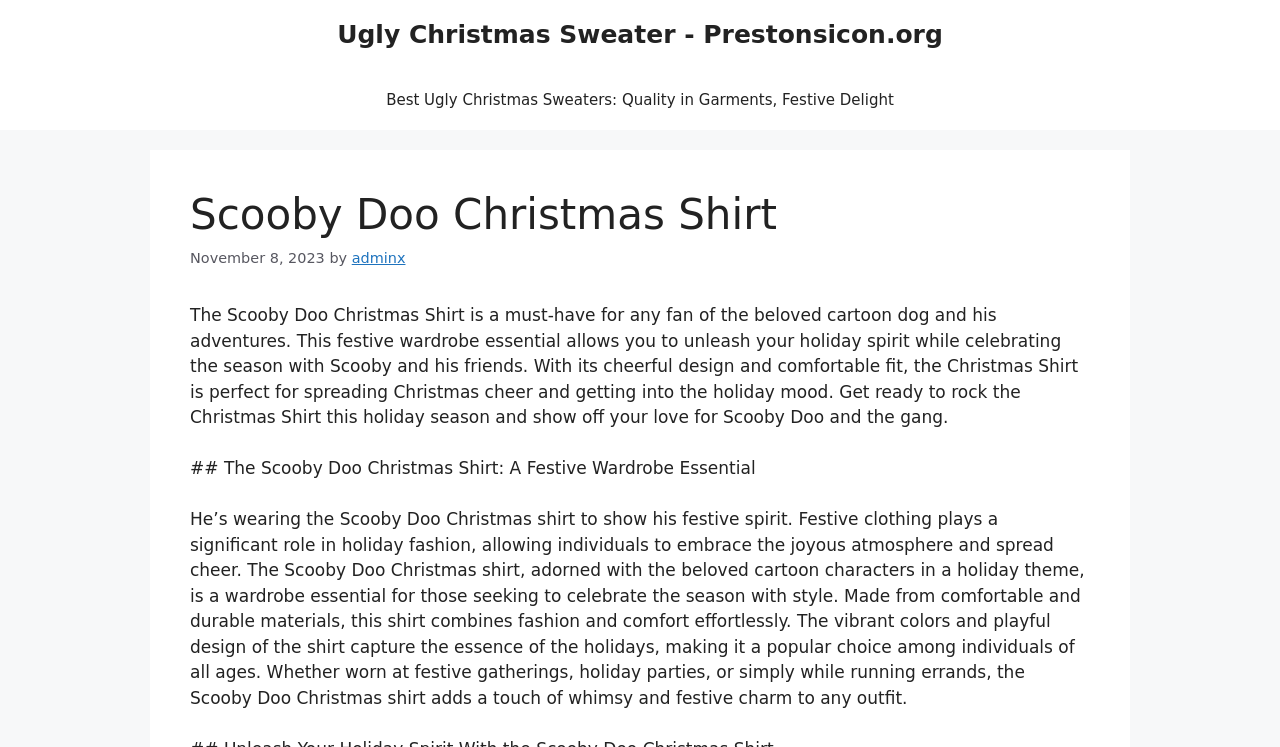What is the design of the Scooby Doo Christmas Shirt?
From the details in the image, provide a complete and detailed answer to the question.

The webpage describes the design of the Scooby Doo Christmas Shirt as 'cheerful' and 'playful', with 'vibrant colors' and a 'holiday theme', suggesting that it is a festive and fun design.